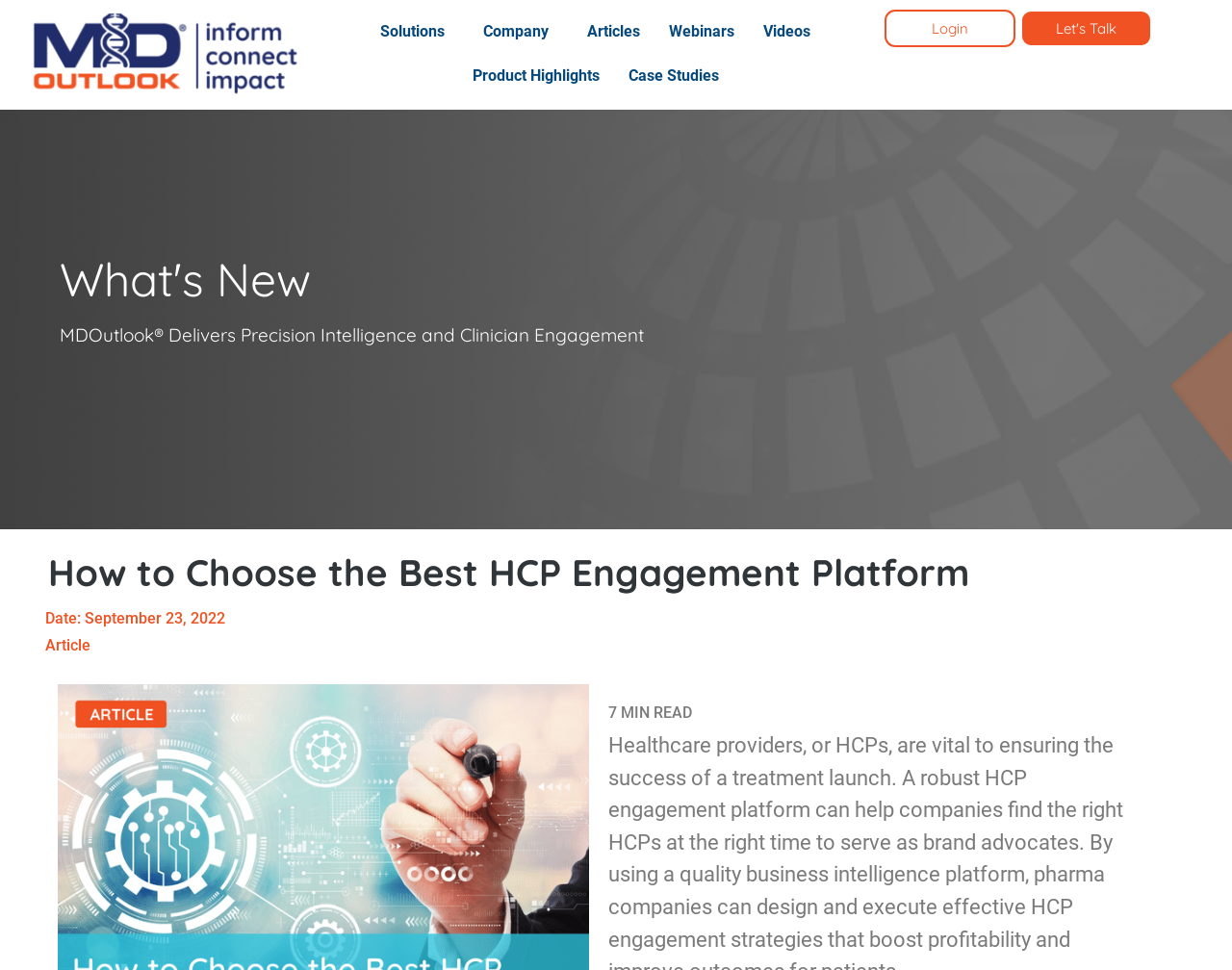Convey a detailed summary of the webpage, mentioning all key elements.

The webpage is about choosing the best HCP engagement platform, specifically highlighting the importance of healthcare providers in ensuring the success of a treatment launch. 

At the top left corner, there is the MDOutlook logo, which is a clickable link. Next to it, there are several navigation links, including "Solutions", "Company", "Articles", "Webinars", and "Videos", which are aligned horizontally. 

Below the navigation links, there is a section with two columns. On the left, there is a button labeled "Login" and a link labeled "Let's Talk". On the right, there are three headings, "What's New", "MDOutlook Delivers Precision Intelligence and Clinician Engagement", and "How to Choose the Best HCP Engagement Platform", which are stacked vertically. 

Under the headings, there is an article section. The article is dated September 23, 2022, and is labeled as a 7-minute read. The article text starts with "Healthcare providers, or HCPs, are vital to ensuring the success of a treatment launch. A robust HCP engagement platform..." and continues below. The text is divided into paragraphs, with the phrase "HCP engagement platform" highlighted.